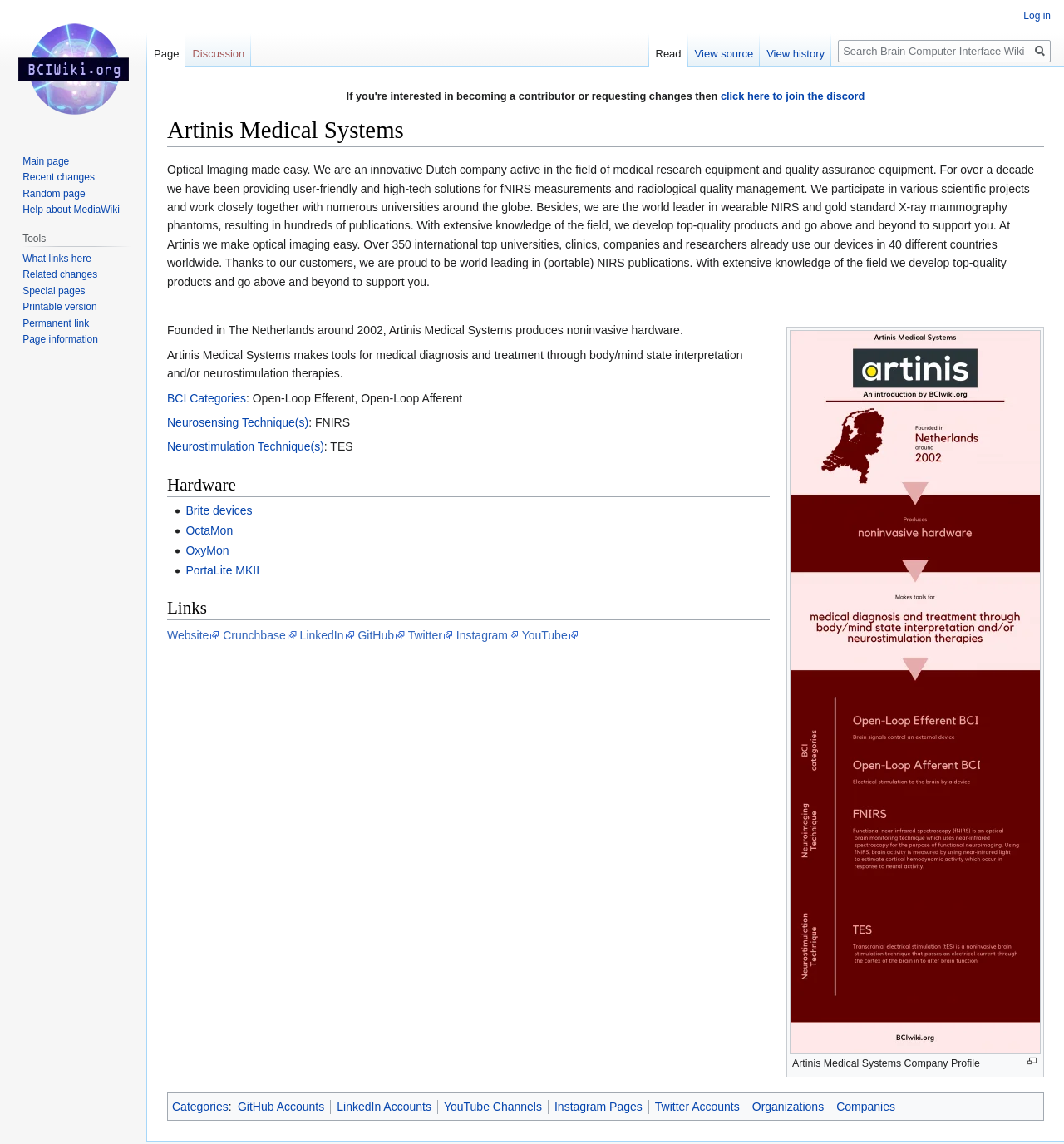Please find and report the bounding box coordinates of the element to click in order to perform the following action: "log in". The coordinates should be expressed as four float numbers between 0 and 1, in the format [left, top, right, bottom].

[0.962, 0.009, 0.988, 0.019]